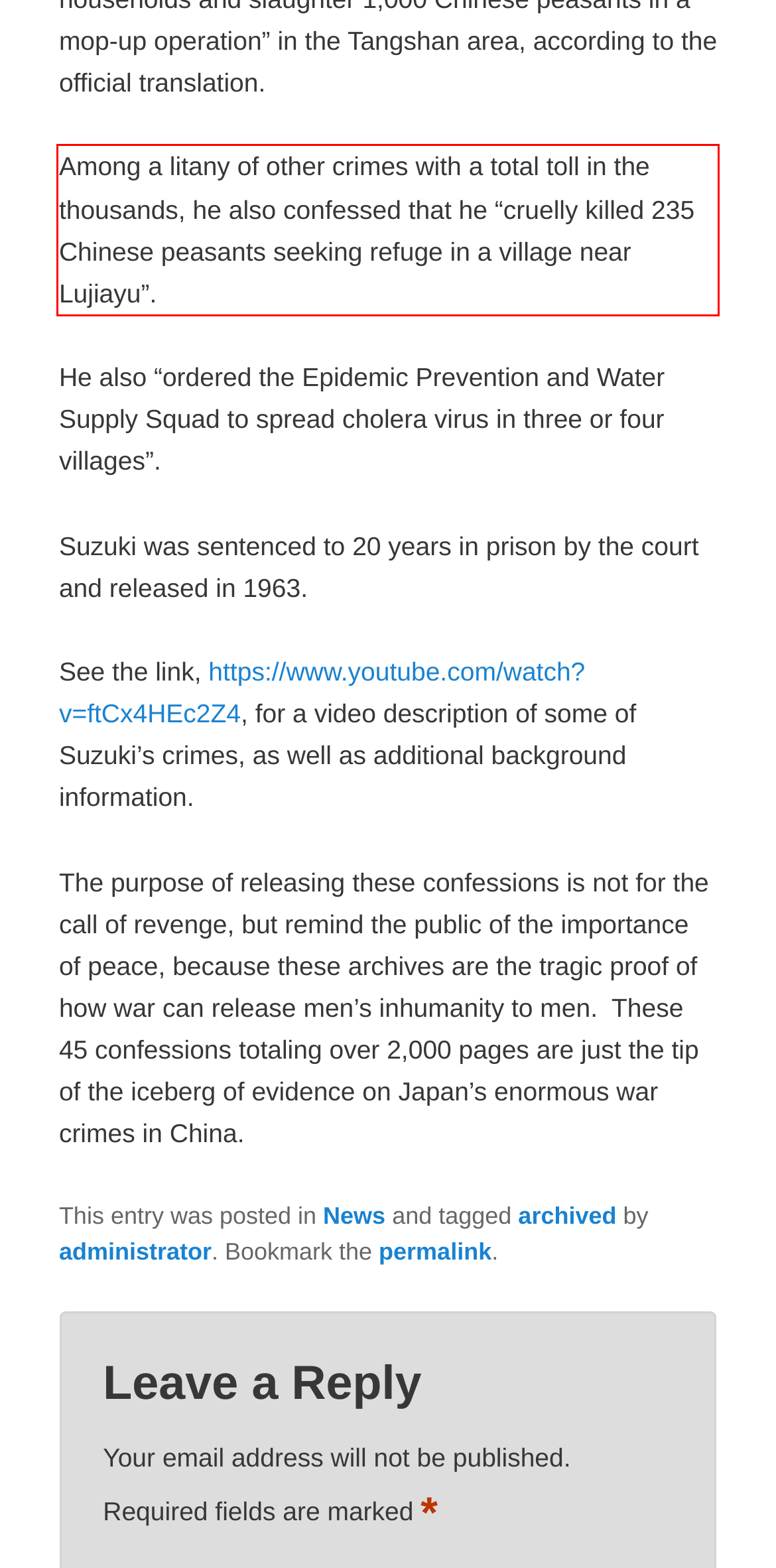Please examine the webpage screenshot and extract the text within the red bounding box using OCR.

Among a litany of other crimes with a total toll in the thousands, he also confessed that he “cruelly killed 235 Chinese peasants seeking refuge in a village near Lujiayu”.